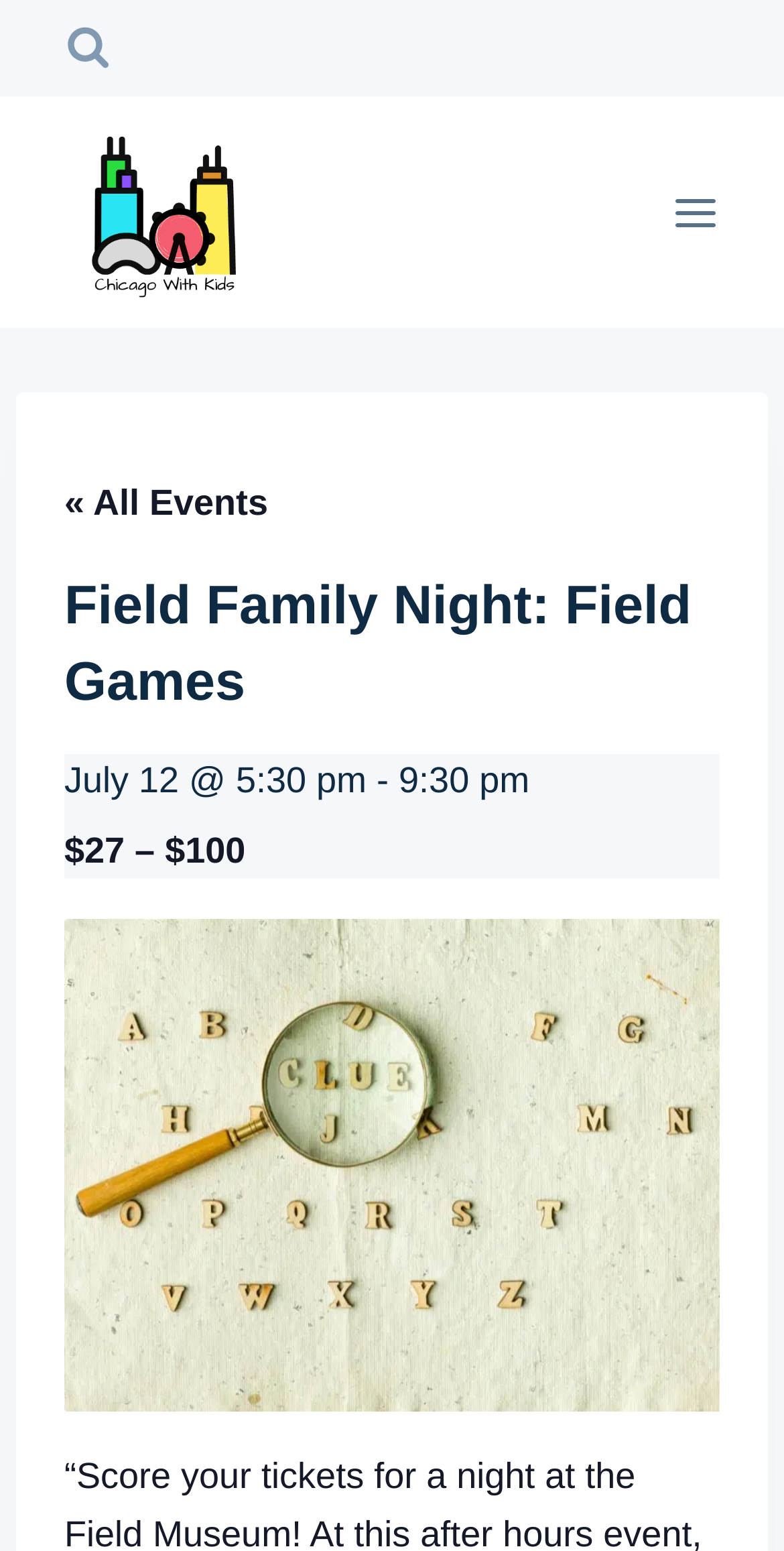Please provide a brief answer to the question using only one word or phrase: 
What is the price range of the event?

$27 - $100